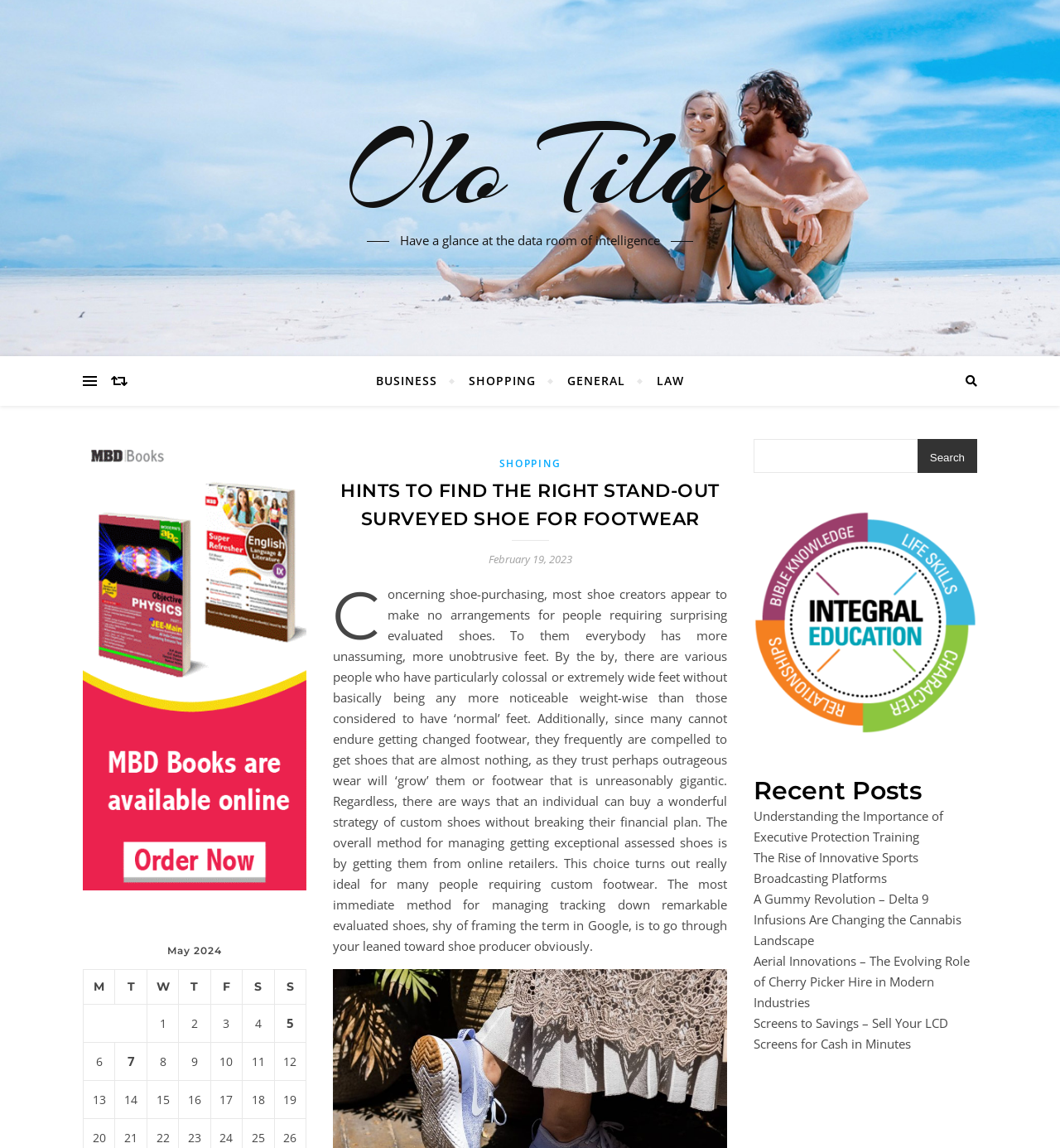Identify the bounding box coordinates of the region that should be clicked to execute the following instruction: "Click on the 'Olo Tila' link".

[0.0, 0.092, 1.0, 0.2]